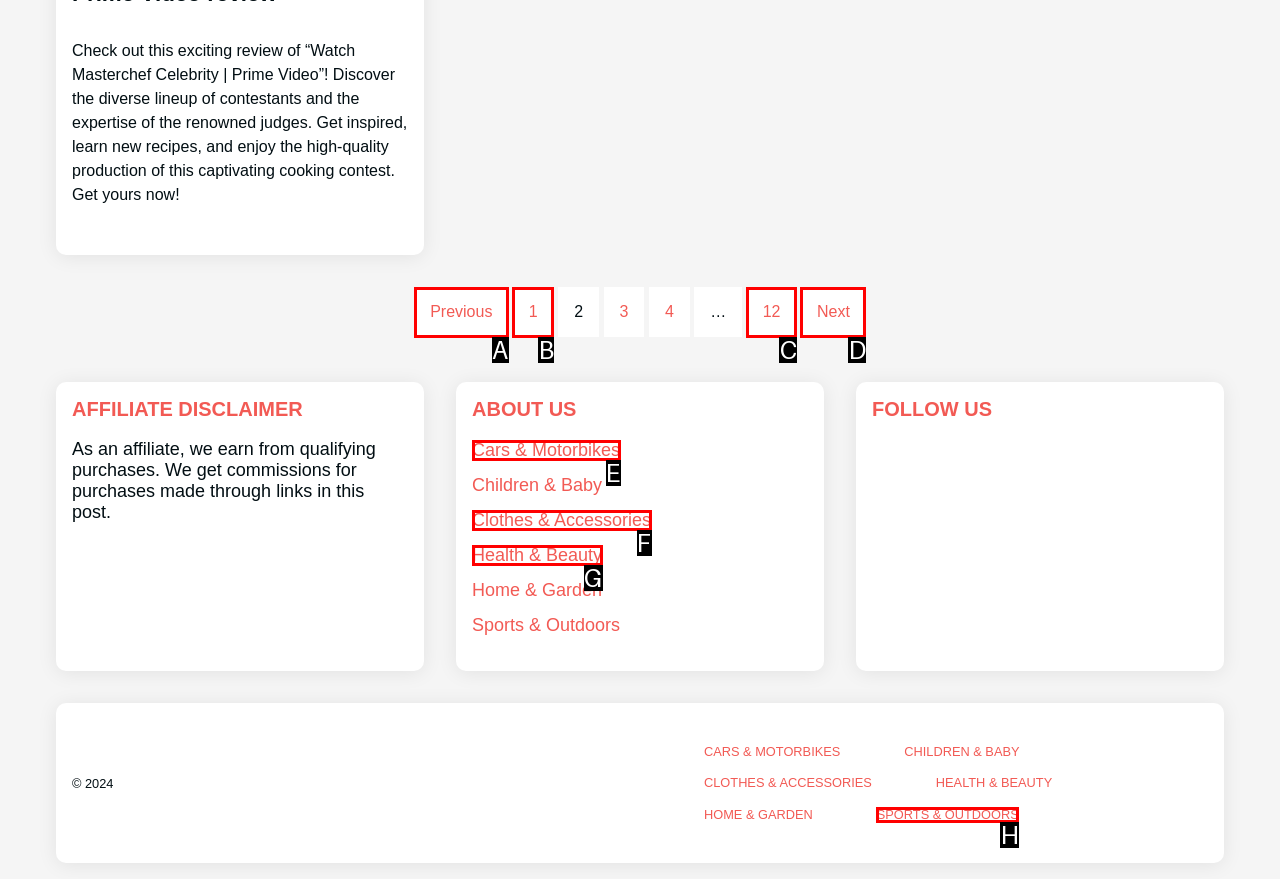Choose the HTML element that aligns with the description: Next. Indicate your choice by stating the letter.

D